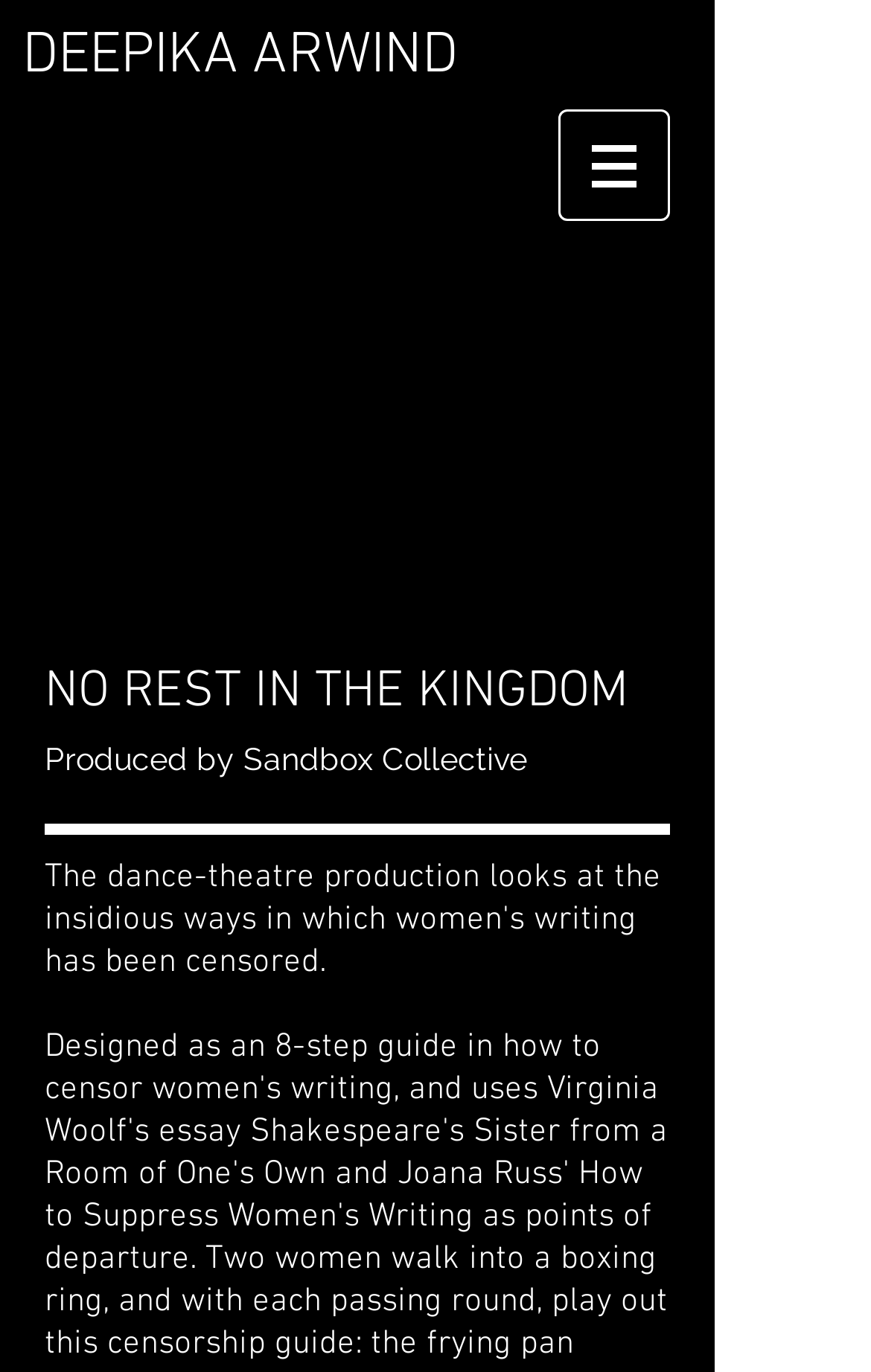What is the position of the navigation menu?
Answer with a single word or phrase by referring to the visual content.

Top right